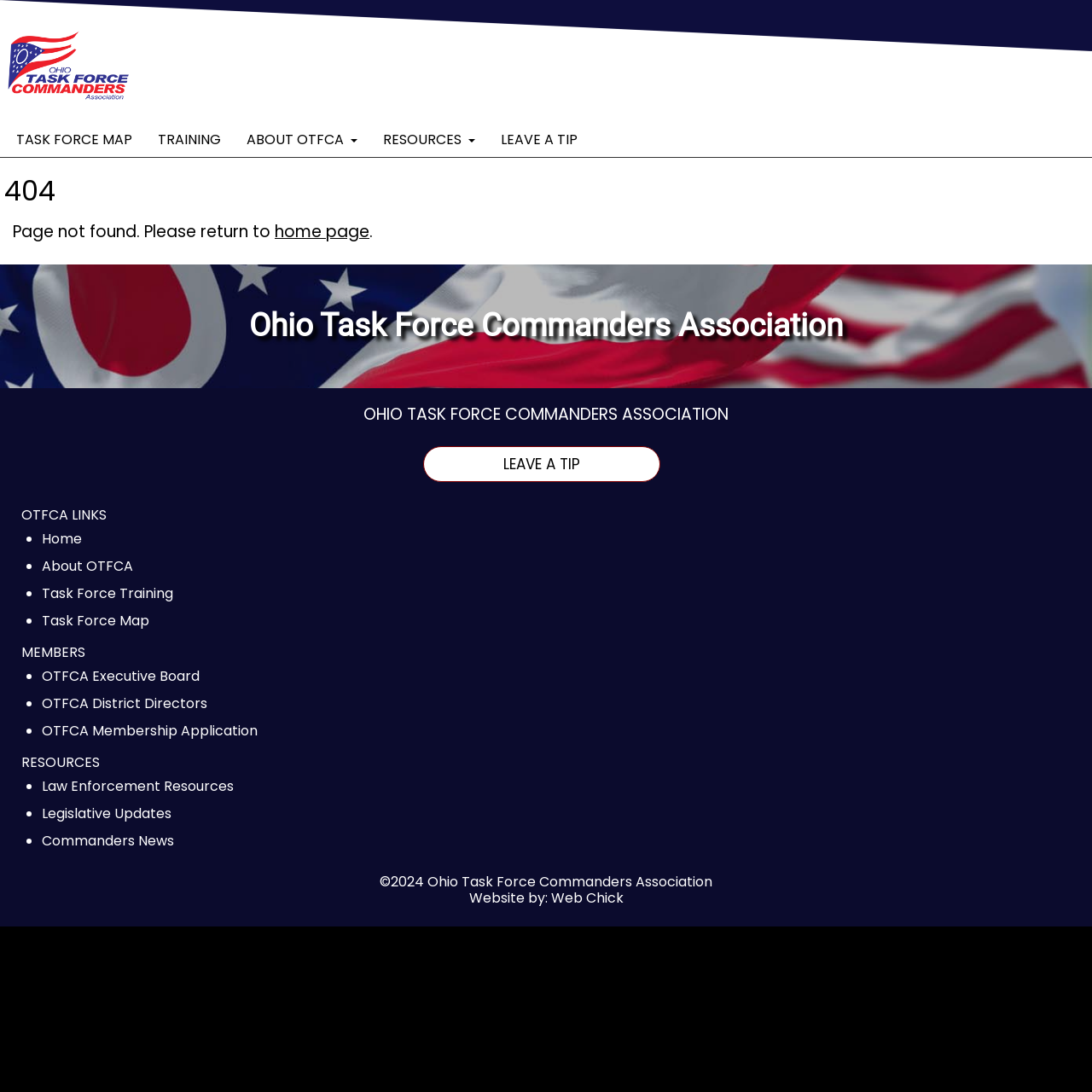Pinpoint the bounding box coordinates of the element you need to click to execute the following instruction: "Click the 'ADD TO CART' button". The bounding box should be represented by four float numbers between 0 and 1, in the format [left, top, right, bottom].

None